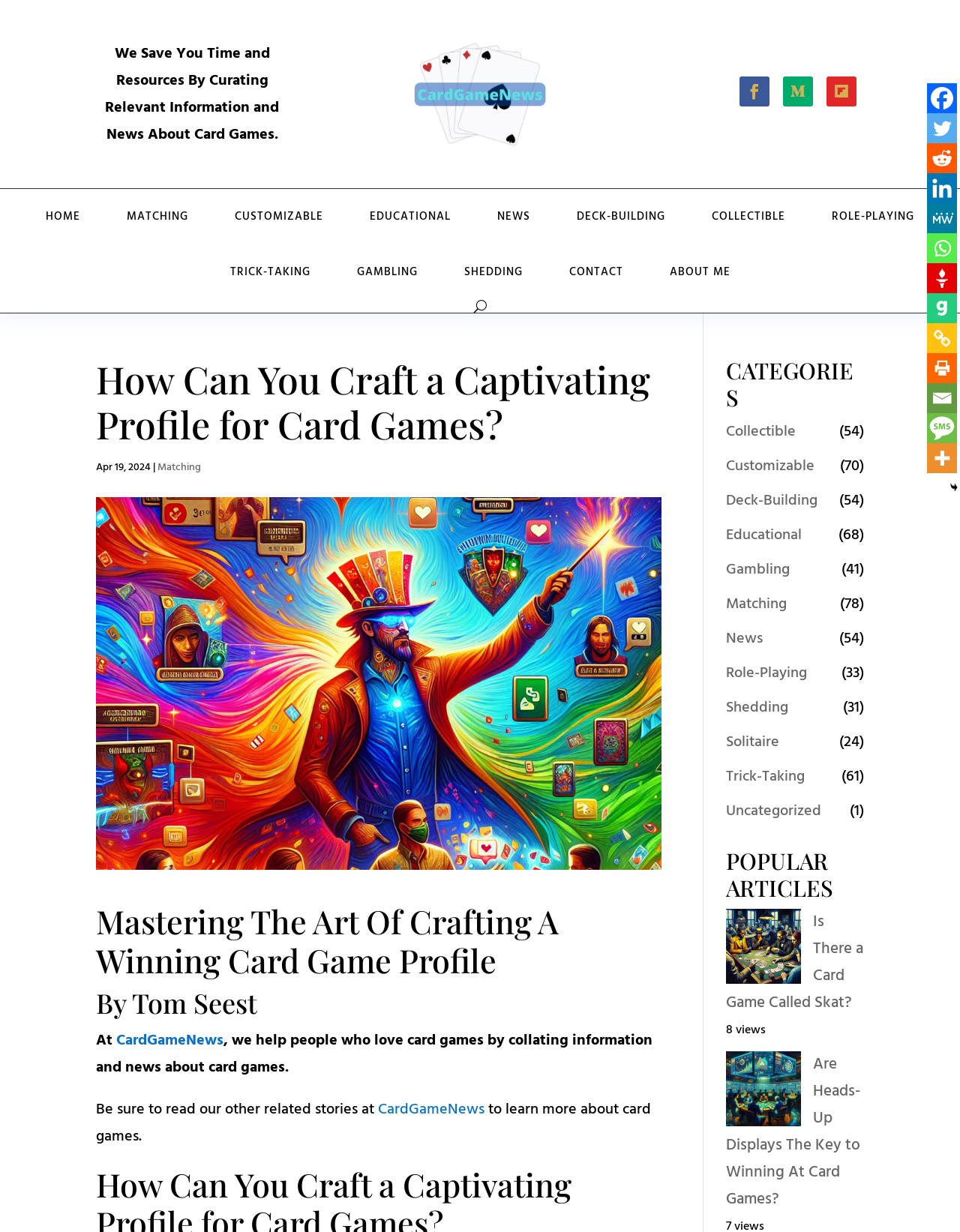Please locate the bounding box coordinates for the element that should be clicked to achieve the following instruction: "Learn more about the card game Whist". Ensure the coordinates are given as four float numbers between 0 and 1, i.e., [left, top, right, bottom].

[0.756, 0.738, 0.835, 0.799]